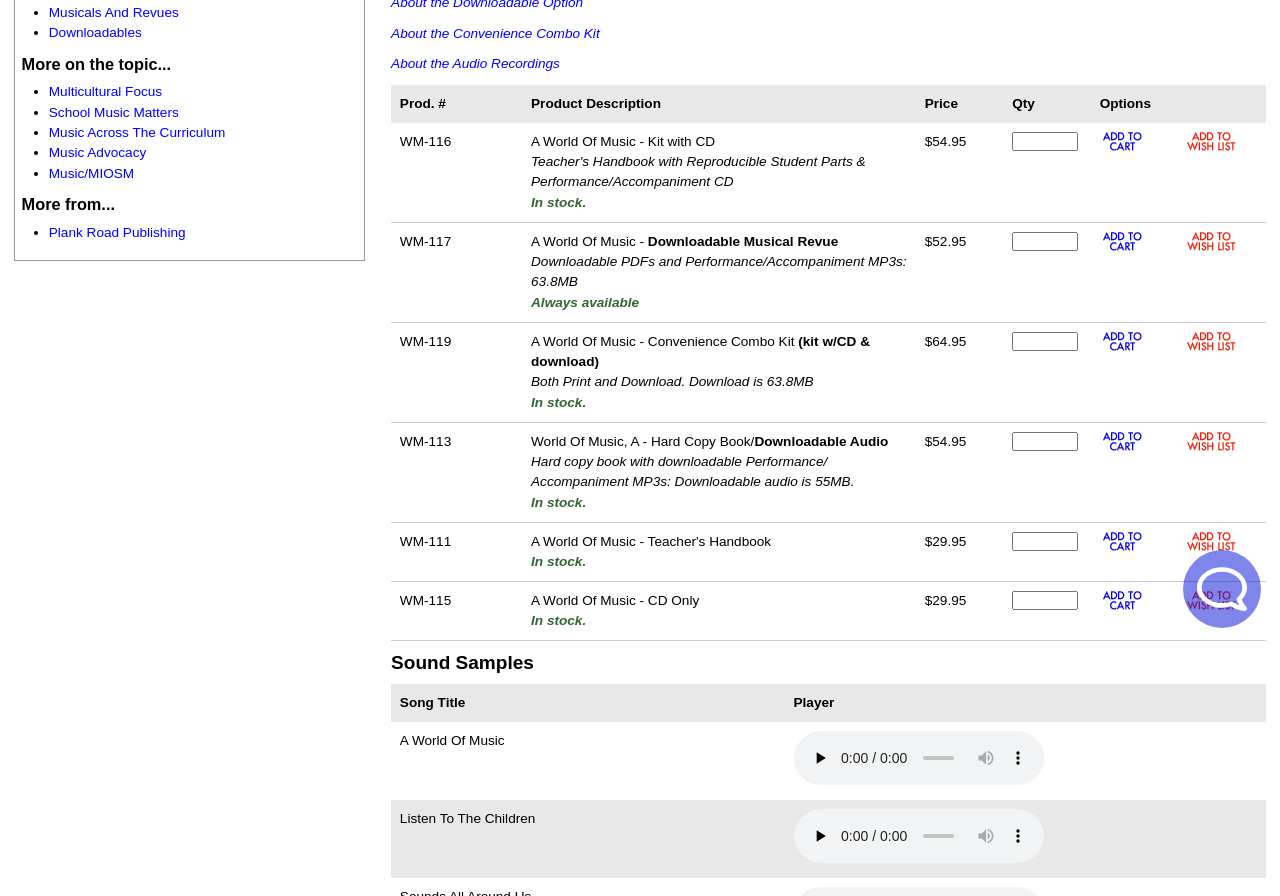Find the bounding box of the UI element described as follows: "alt="Add To Cart"".

[0.859, 0.258, 0.894, 0.28]